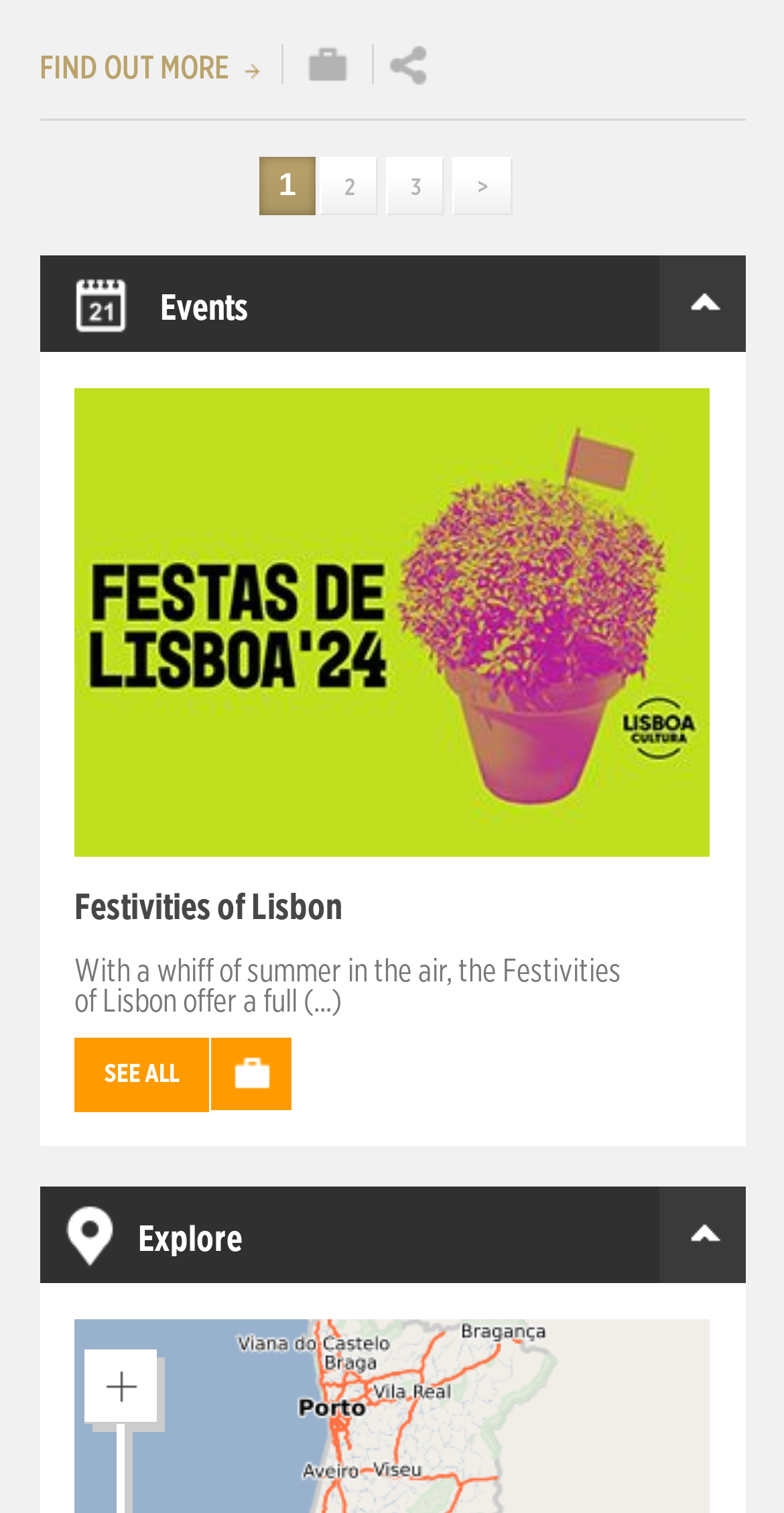Identify the bounding box for the described UI element: "Język Włoski Online".

None